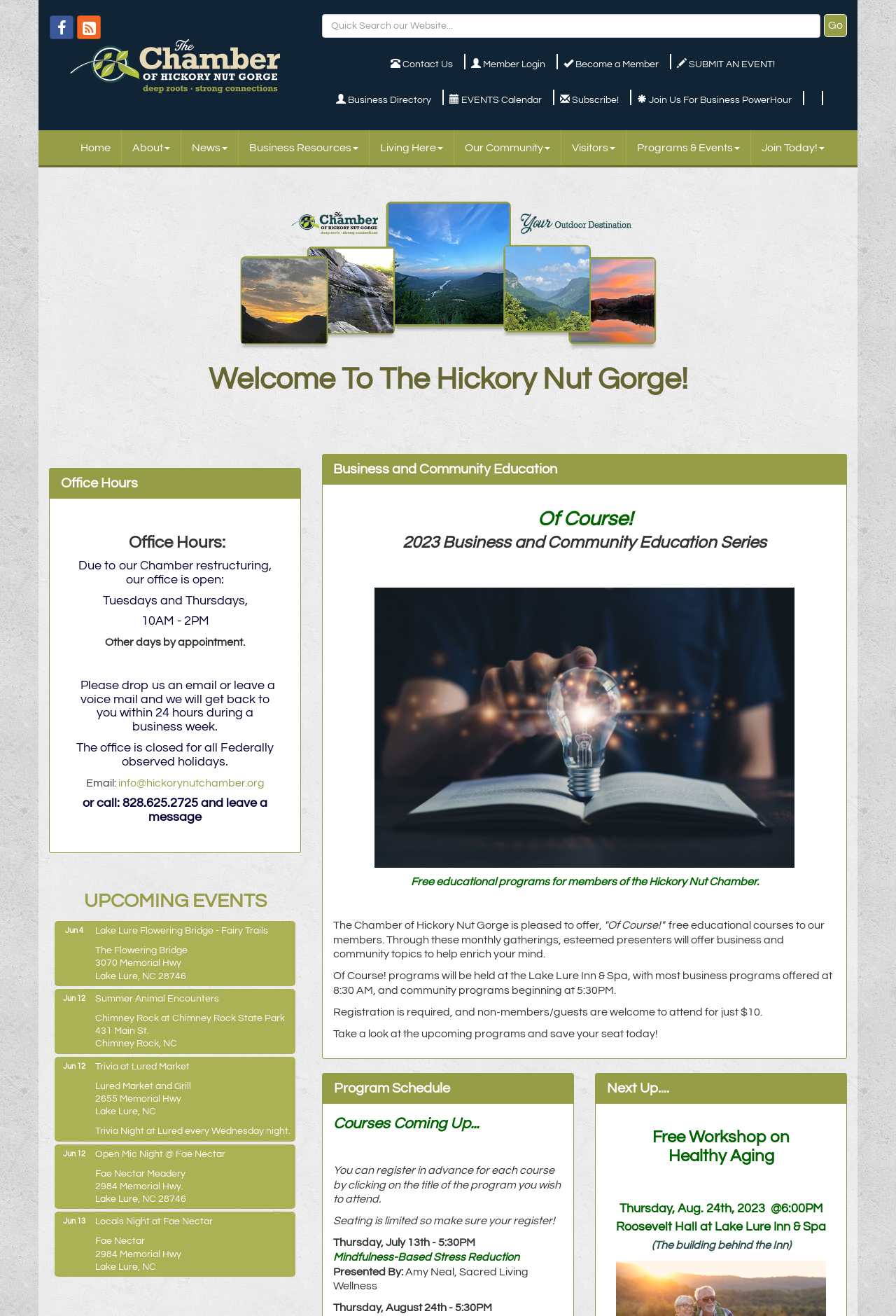Please determine the bounding box coordinates for the UI element described here. Use the format (top-left x, top-left y, bottom-right x, bottom-right y) with values bounded between 0 and 1: alt="logo.png"

[0.078, 0.046, 0.312, 0.054]